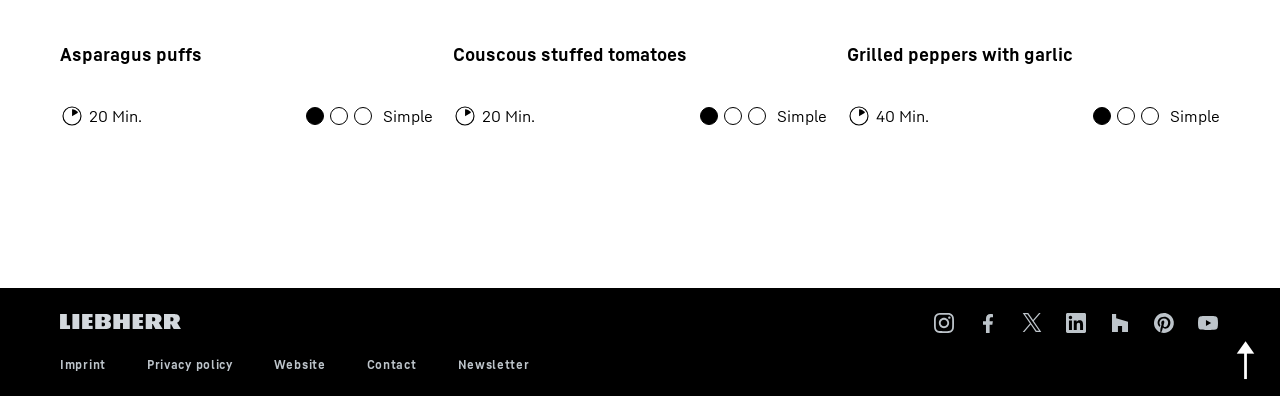Please identify the bounding box coordinates of the clickable region that I should interact with to perform the following instruction: "Click on Asparagus puffs". The coordinates should be expressed as four float numbers between 0 and 1, i.e., [left, top, right, bottom].

[0.047, 0.101, 0.158, 0.243]